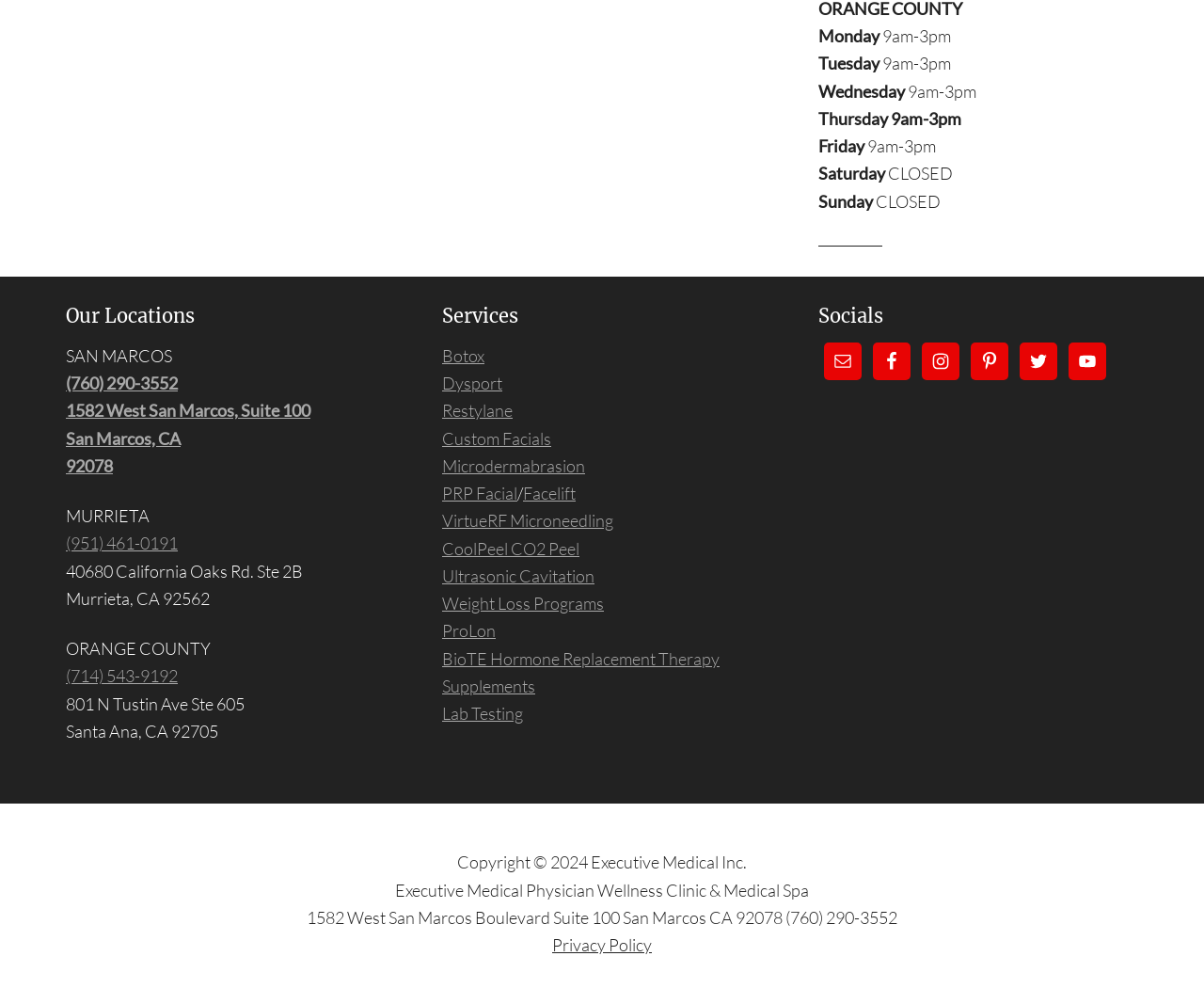Specify the bounding box coordinates of the region I need to click to perform the following instruction: "Call the San Marcos location". The coordinates must be four float numbers in the range of 0 to 1, i.e., [left, top, right, bottom].

[0.055, 0.371, 0.148, 0.392]